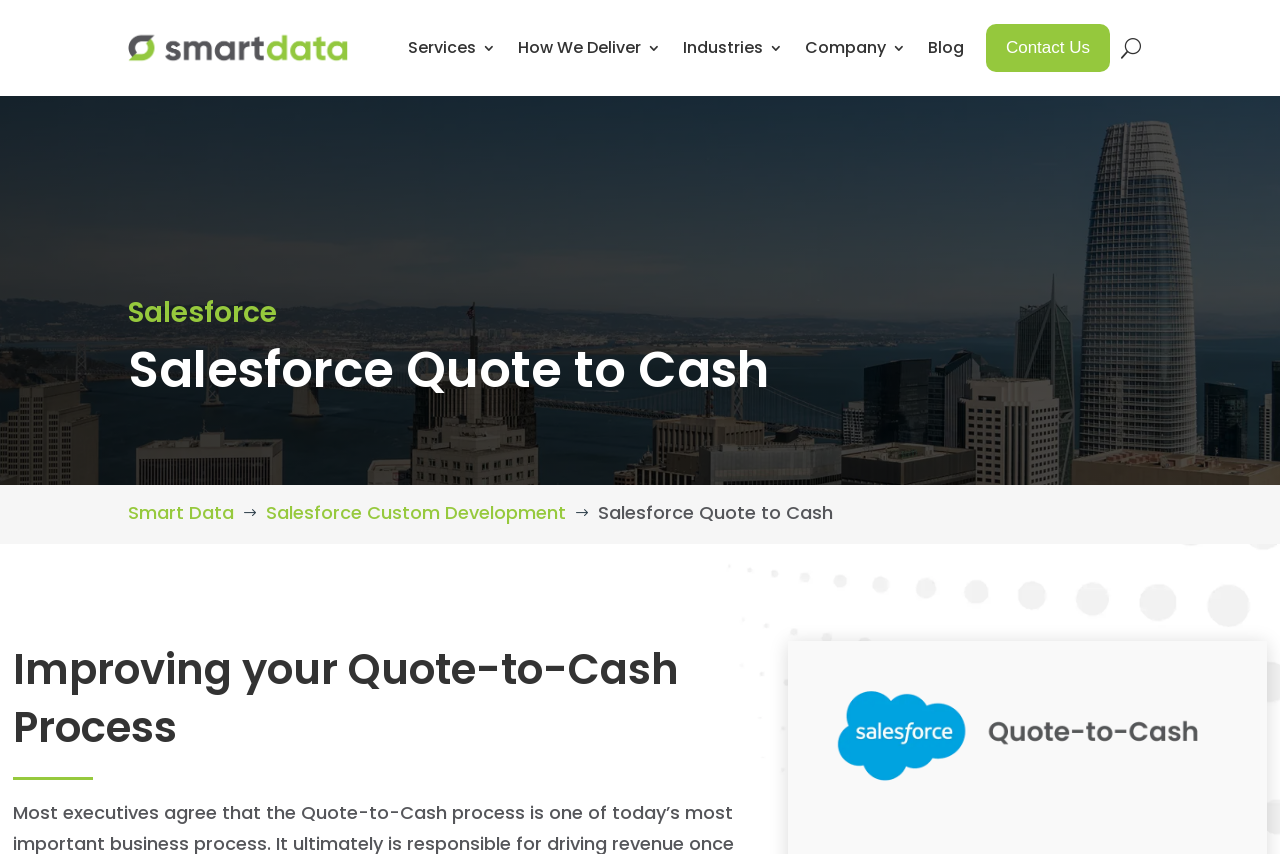Can you specify the bounding box coordinates of the area that needs to be clicked to fulfill the following instruction: "Learn about Salesforce Custom Development"?

[0.208, 0.585, 0.442, 0.615]